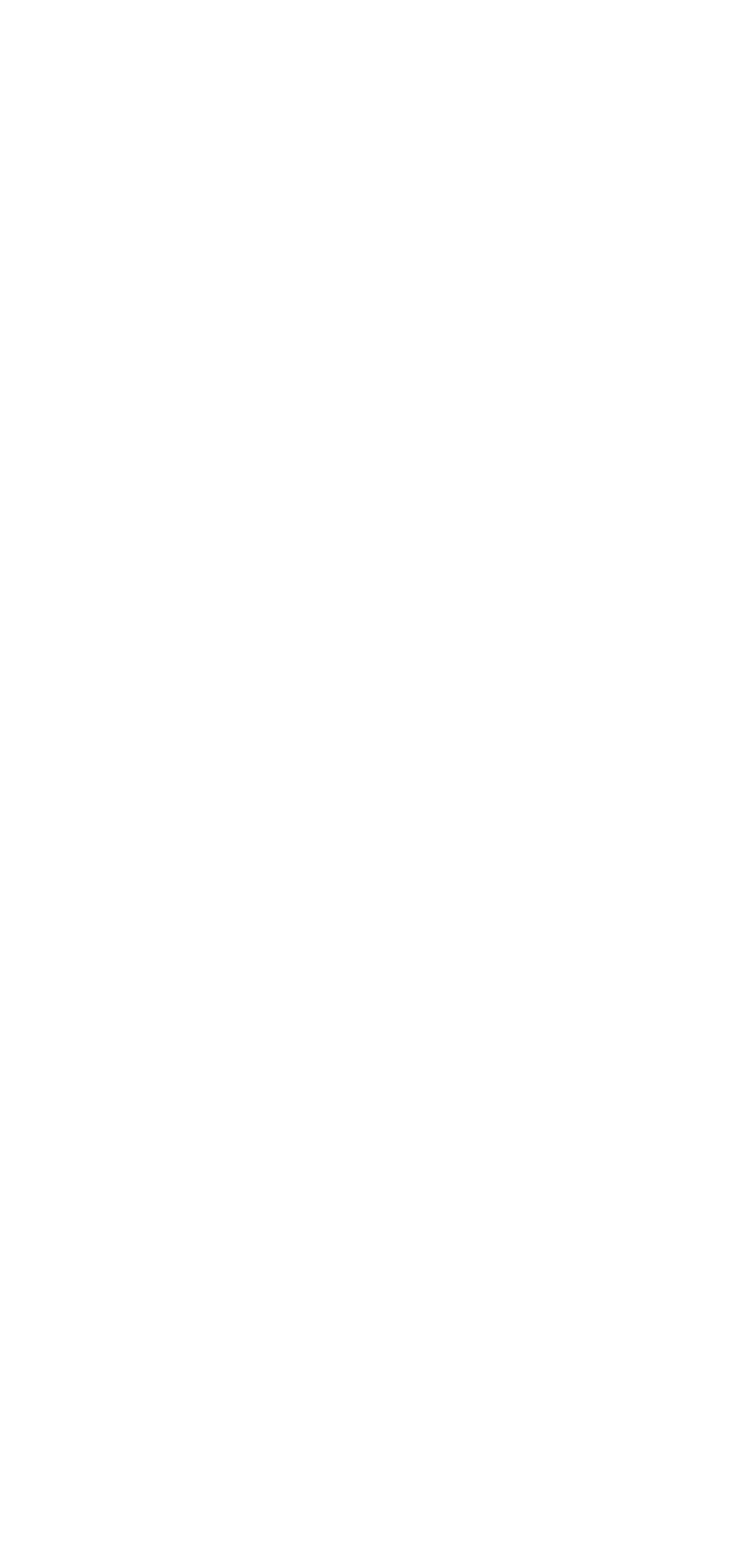Calculate the bounding box coordinates for the UI element based on the following description: "Write for Flickering Myth". Ensure the coordinates are four float numbers between 0 and 1, i.e., [left, top, right, bottom].

[0.34, 0.96, 0.865, 0.986]